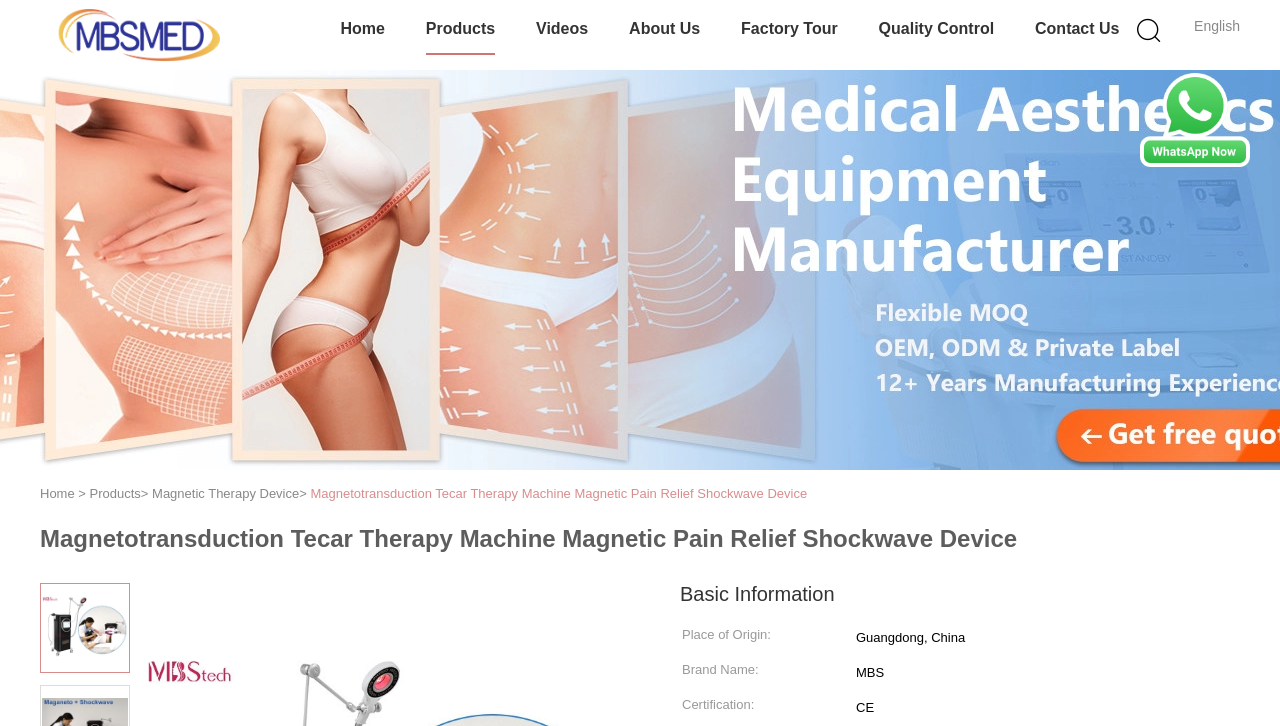What is the name of the company?
From the screenshot, supply a one-word or short-phrase answer.

Top Beauty Equipment Co., Ltd